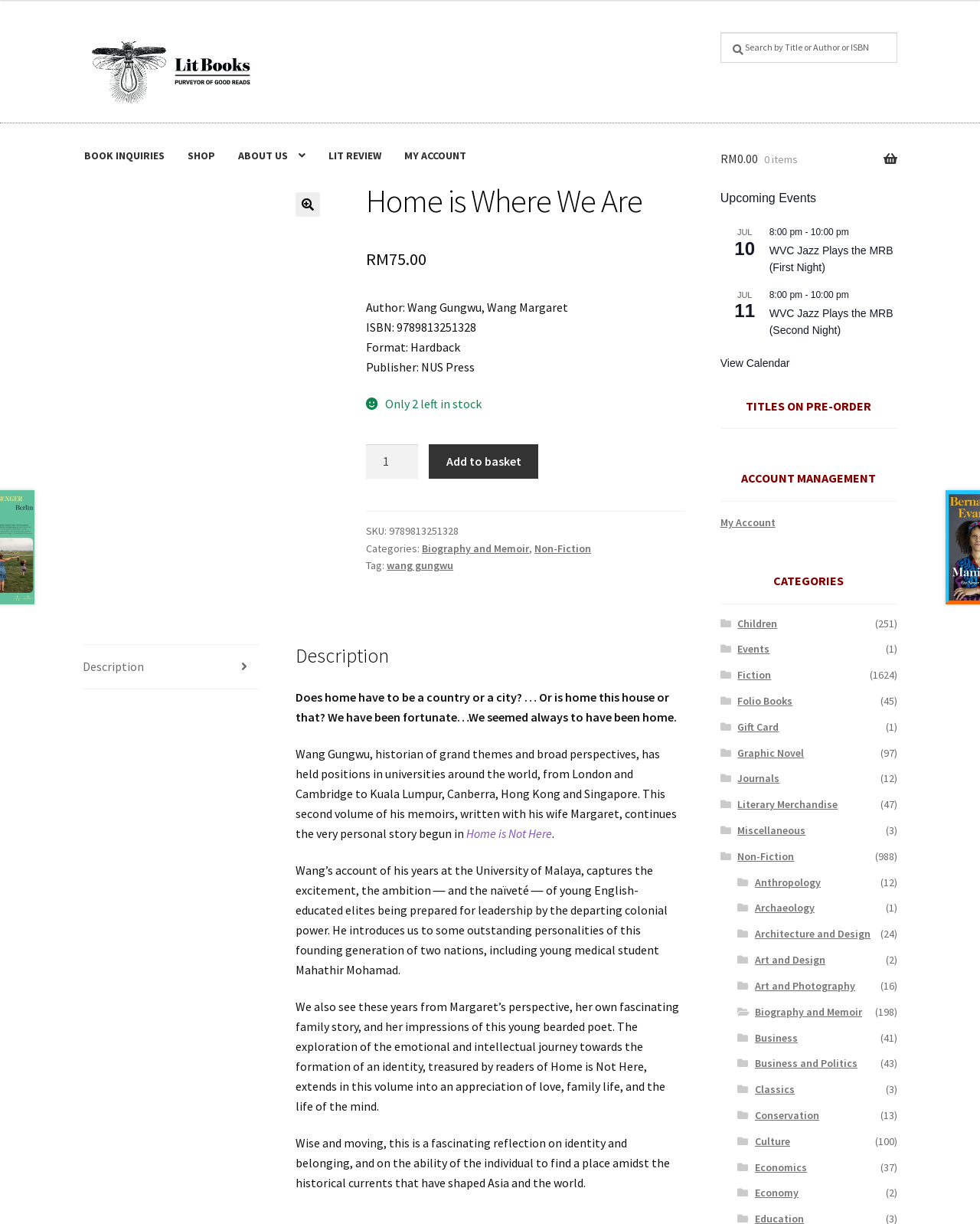What is the price of the book?
Please answer the question with a detailed and comprehensive explanation.

The question is asking for the price of the book. By looking at the webpage, we can see that the price 'RM 75.00' is mentioned, which is the price of the book.